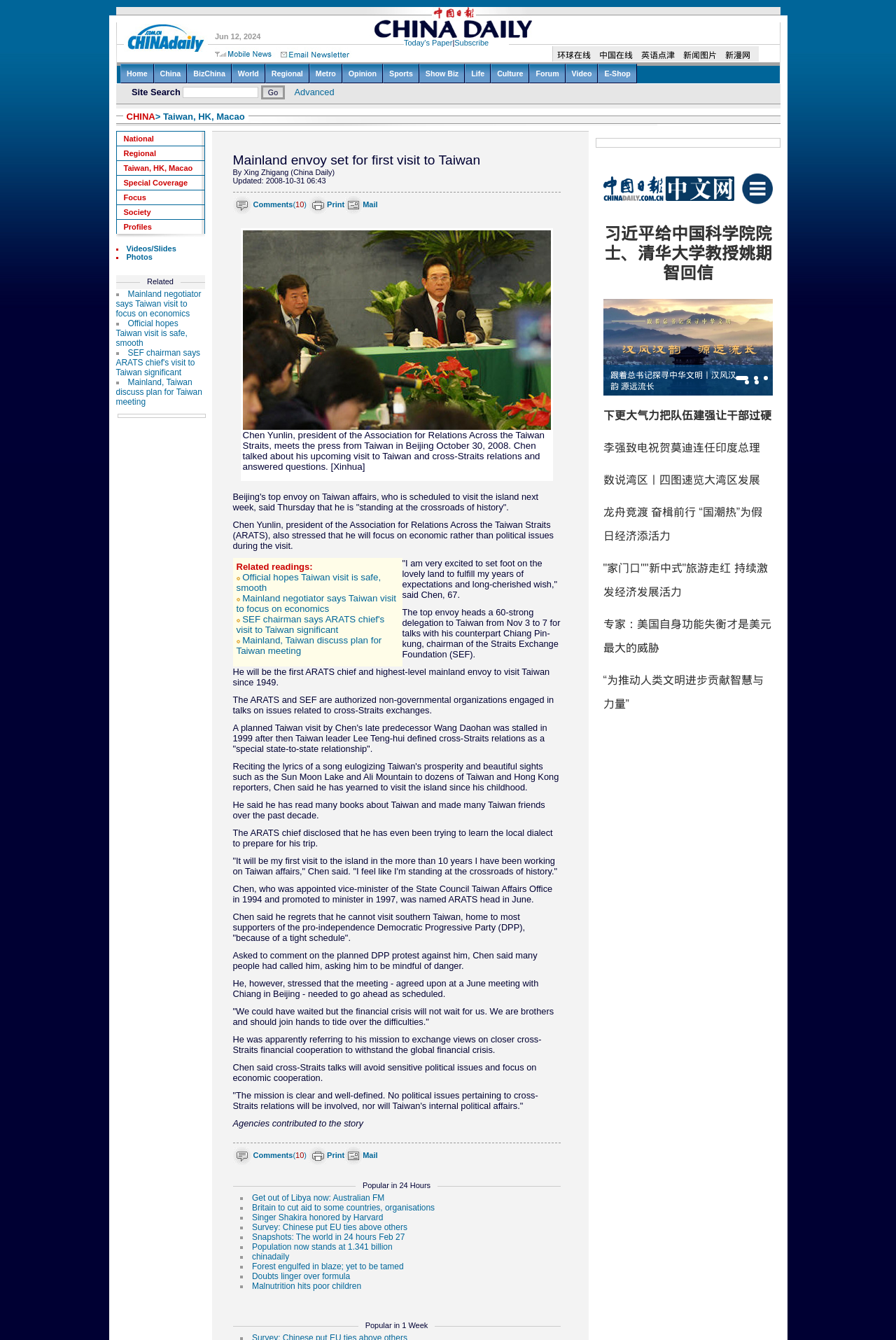Please respond in a single word or phrase: 
Who is the president of the Association for Relations Across the Taiwan Straits?

Chen Yunlin